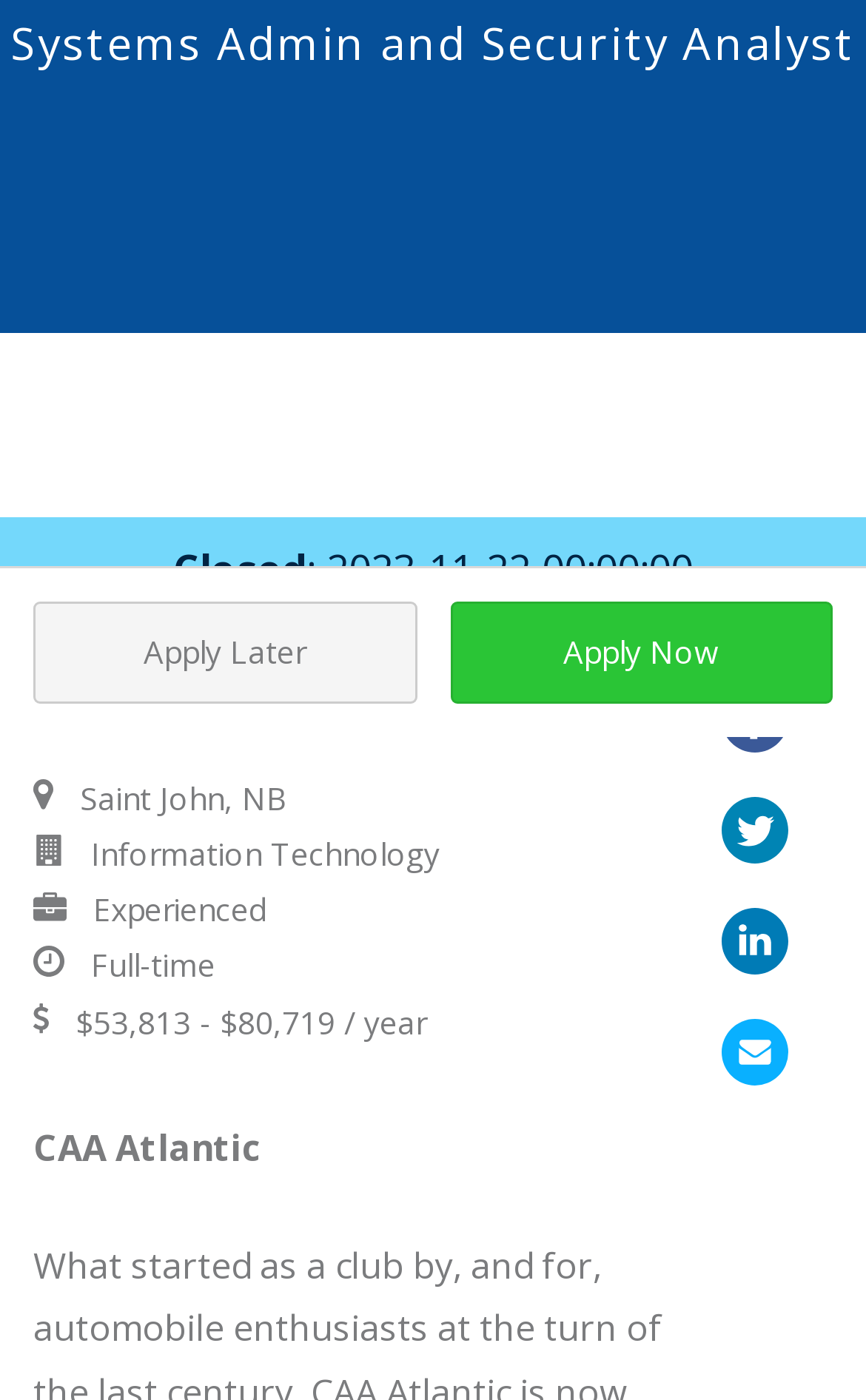Extract the bounding box coordinates for the described element: "svg.email_fill .st0{fill:#09B0FF;} svg.email_fill .st1{fill:#FFFFFF;}". The coordinates should be represented as four float numbers between 0 and 1: [left, top, right, bottom].

[0.833, 0.752, 0.91, 0.782]